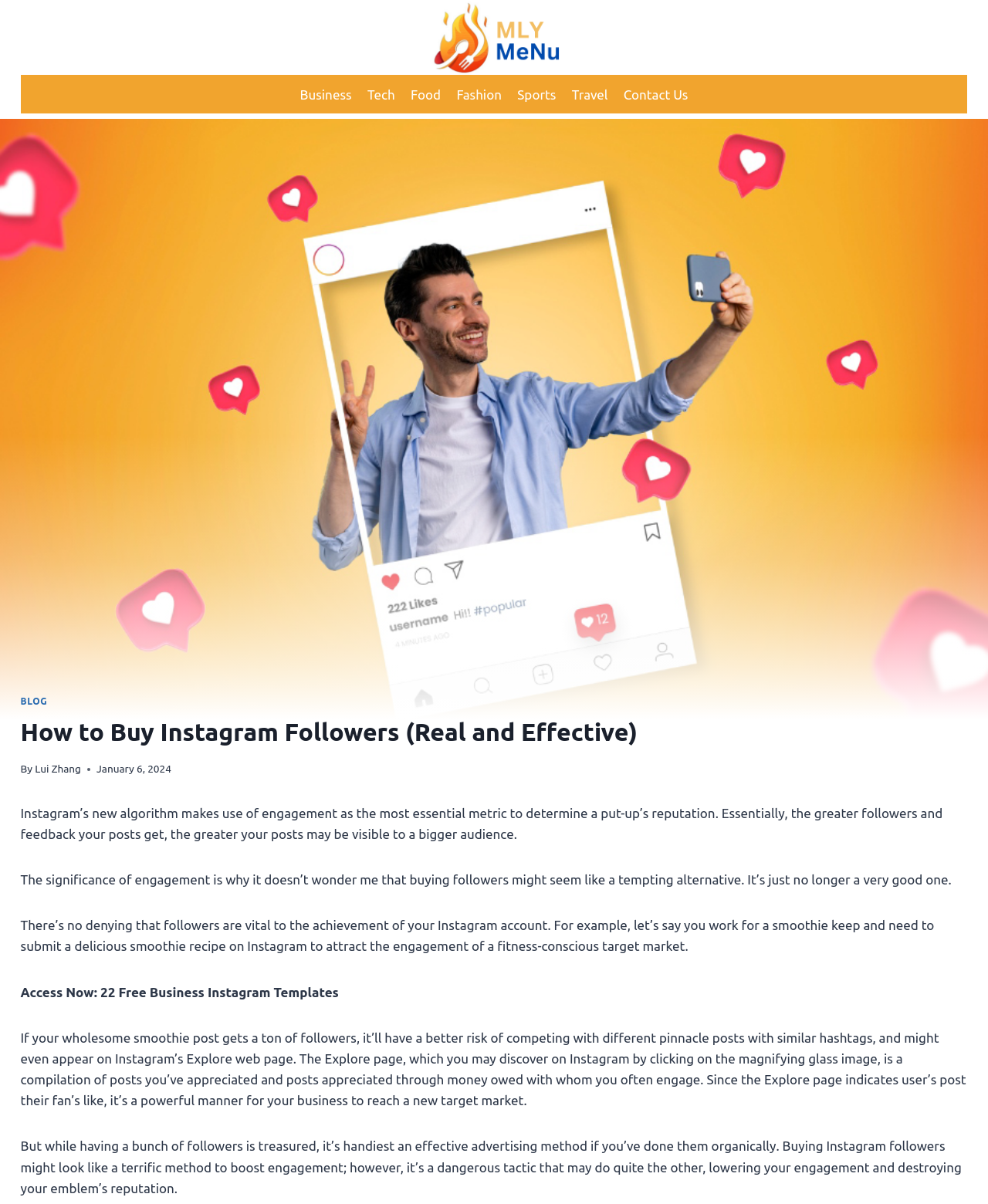What is the danger of buying Instagram followers?
From the image, provide a succinct answer in one word or a short phrase.

Lowering engagement and destroying brand reputation